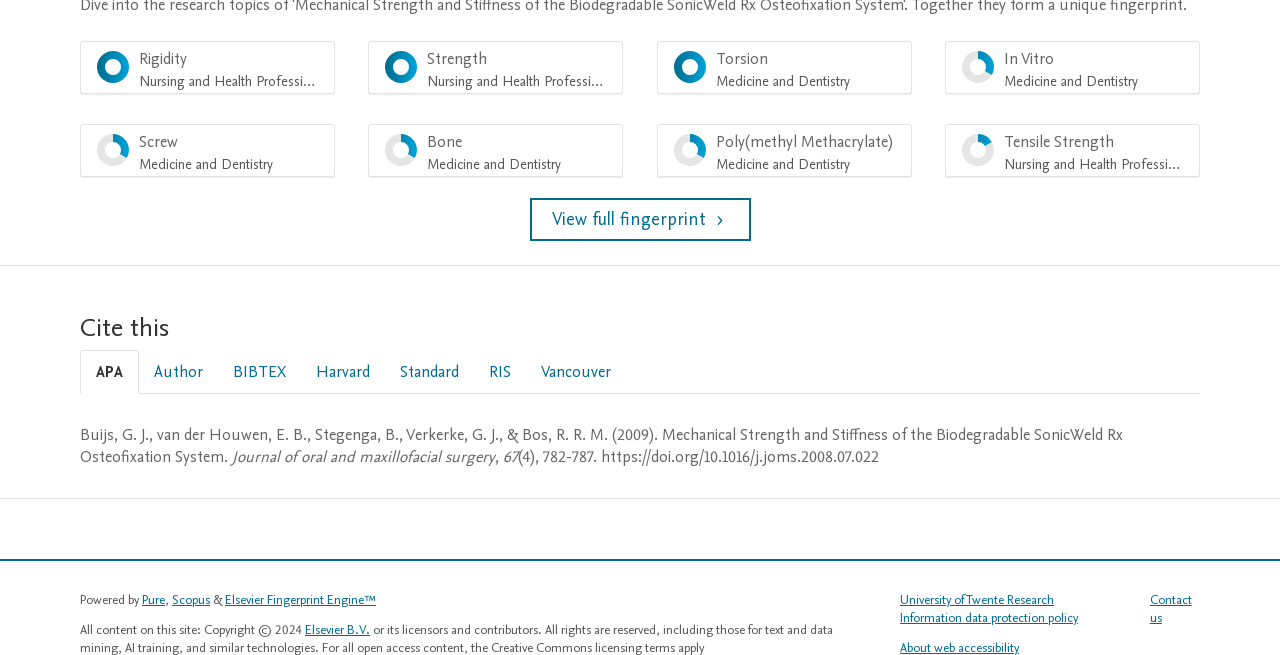What is the purpose of the 'View full fingerprint' link?
Please provide a single word or phrase as your answer based on the screenshot.

To view full fingerprint